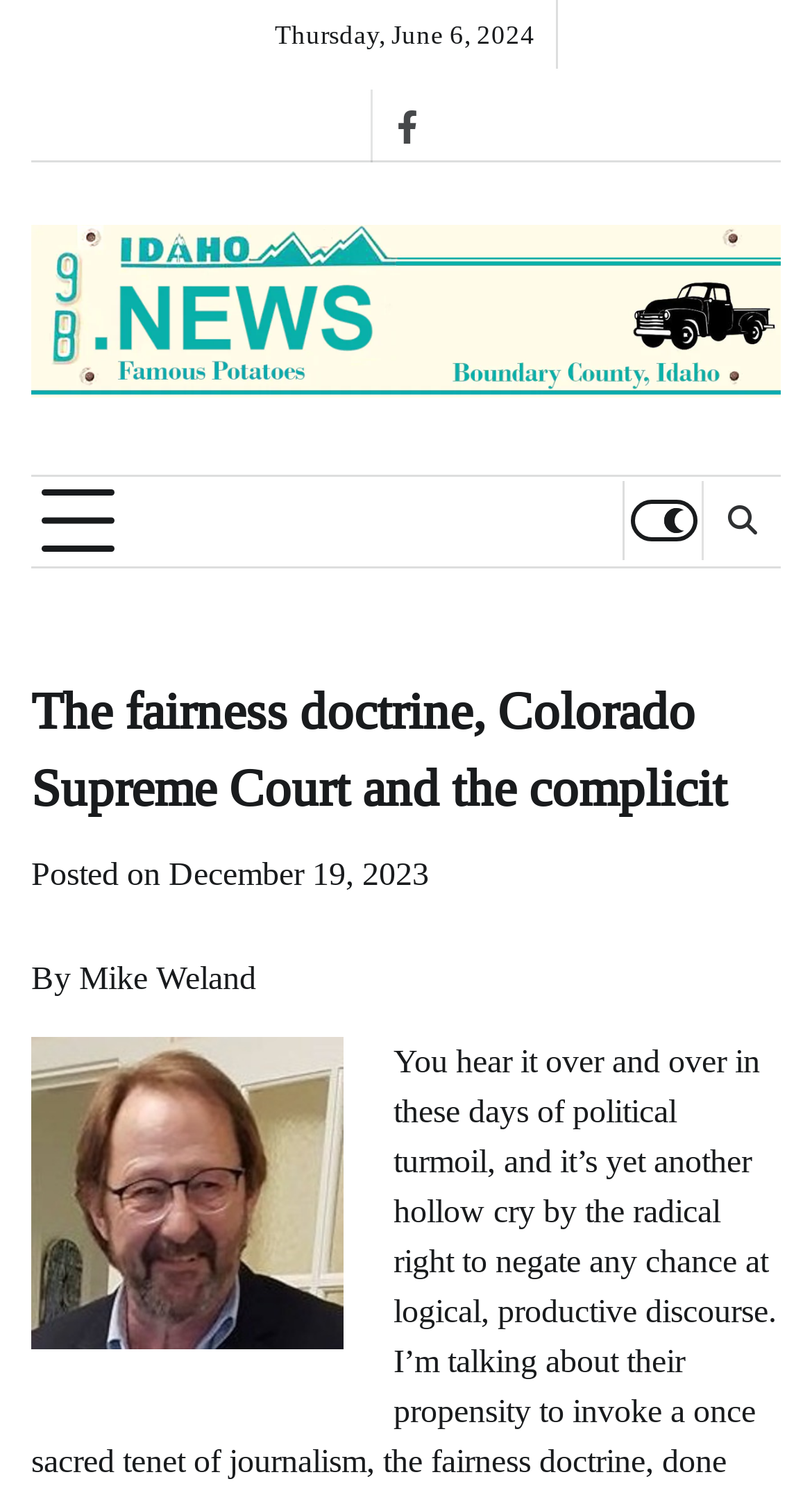Provide a thorough description of the webpage's content and layout.

The webpage appears to be a news article page from 9B News. At the top, there is a date displayed as "Thursday, June 6, 2024". Below the date, there are several icons and buttons aligned horizontally, including a Facebook icon, the 9B News masthead, a button to expand the primary menu, and another button. 

On the left side of the page, there is a large header section that spans almost the entire width of the page. The header contains the title of the news article, "The fairness doctrine, Colorado Supreme Court and the complicit". Below the title, there is a section with the text "Posted on" followed by a link to the date "December 19, 2023". 

Next to the date, there is a byline "By Mike Weland" and an image associated with Mike Weland, likely a profile picture or avatar. The image is positioned below the byline.